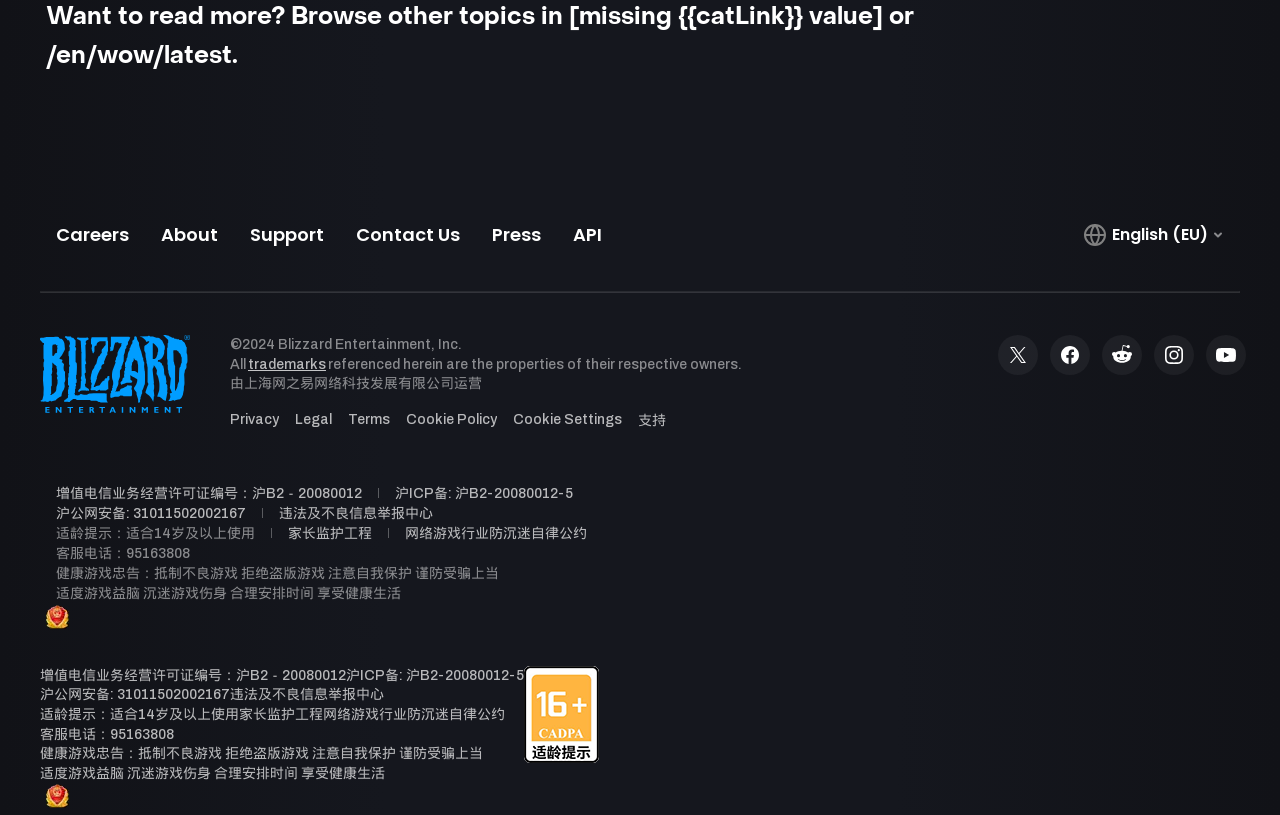Pinpoint the bounding box coordinates of the clickable element needed to complete the instruction: "Contact customer support". The coordinates should be provided as four float numbers between 0 and 1: [left, top, right, bottom].

[0.044, 0.67, 0.148, 0.688]